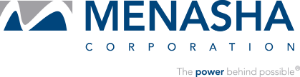What is the tagline of Menasha Corporation?
Kindly give a detailed and elaborate answer to the question.

The question inquires about the tagline of Menasha Corporation. By reading the caption, I find that the tagline 'The power behind possible' is presented in a smaller font beneath the name, highlighting the company's commitment to innovation and reliability in the packaging industry.